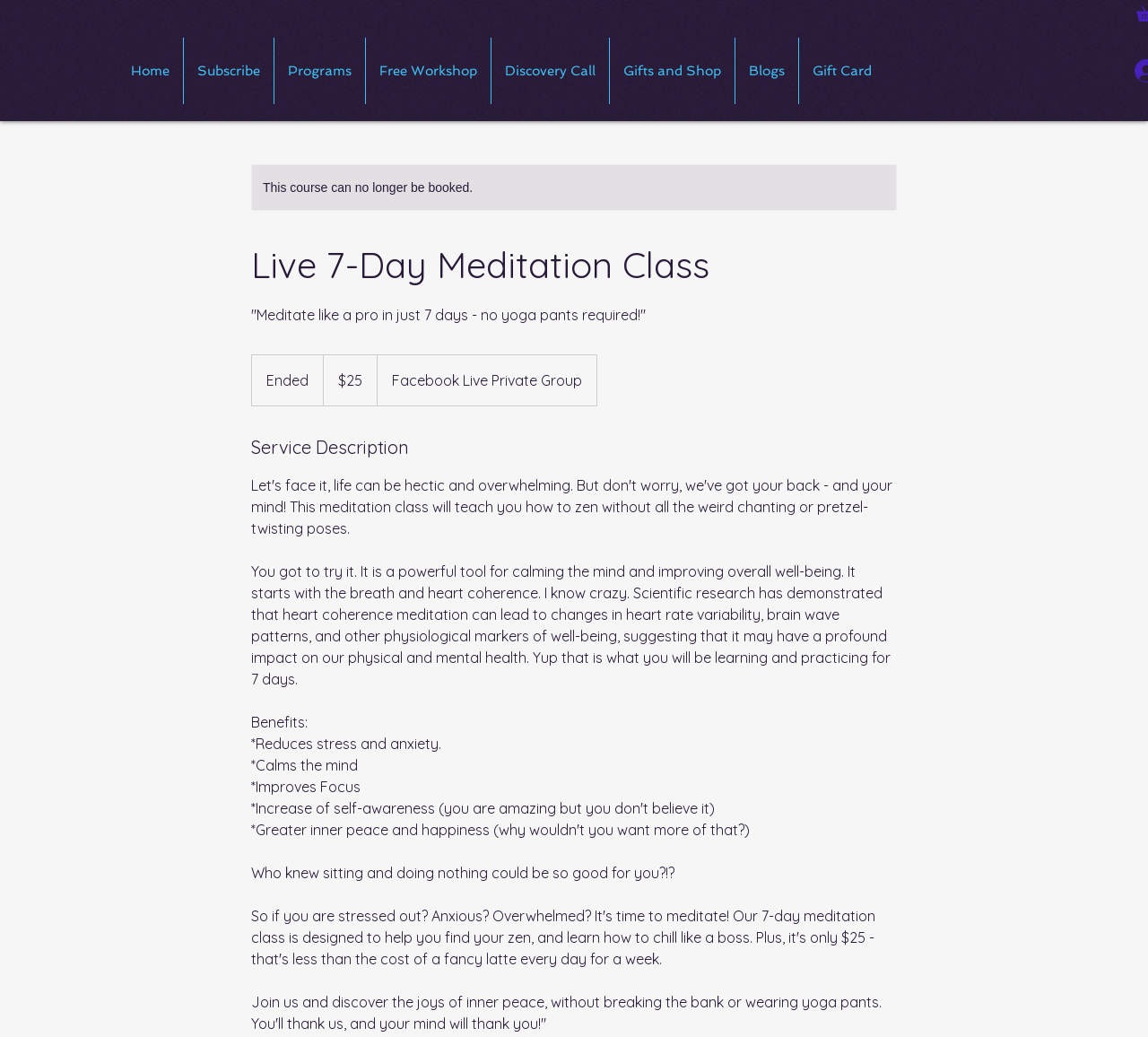What is the benefit of heart coherence meditation?
Using the picture, provide a one-word or short phrase answer.

Changes in heart rate variability